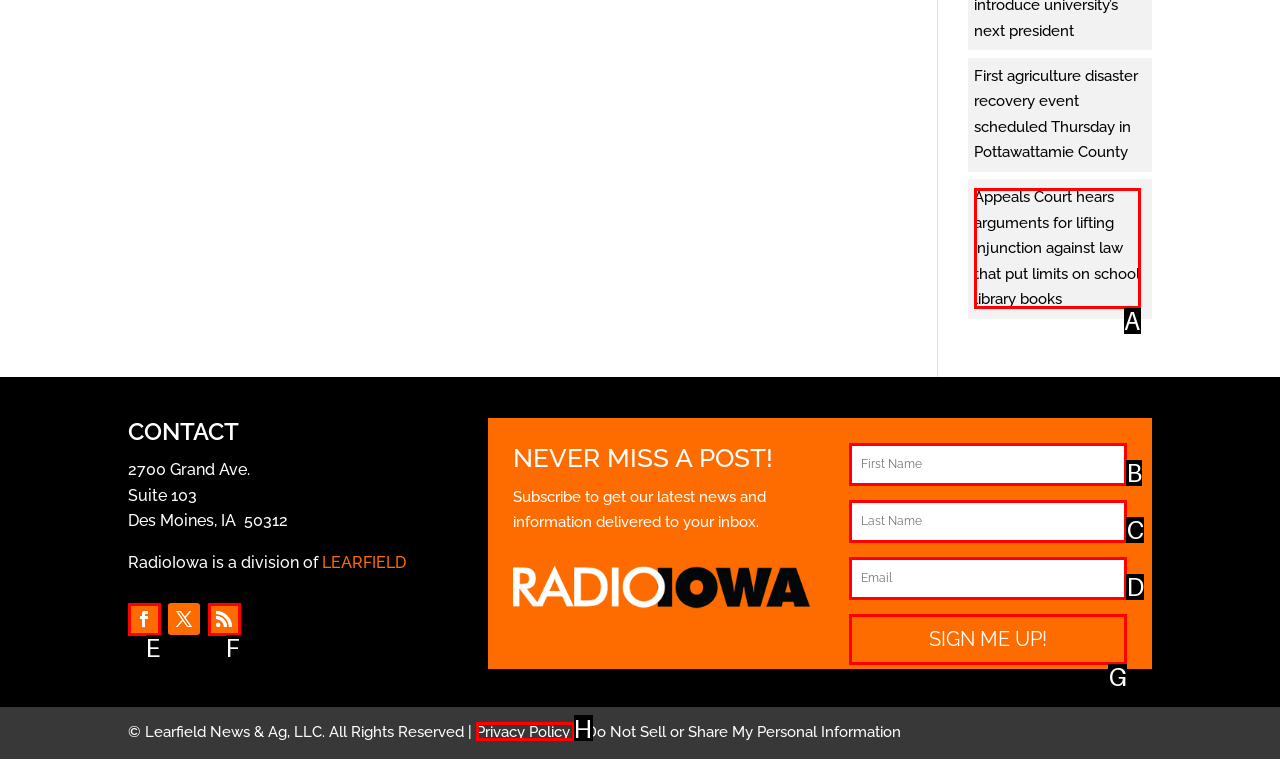Which HTML element fits the description: name="et_pb_signup_email" placeholder="Email"? Respond with the letter of the appropriate option directly.

D